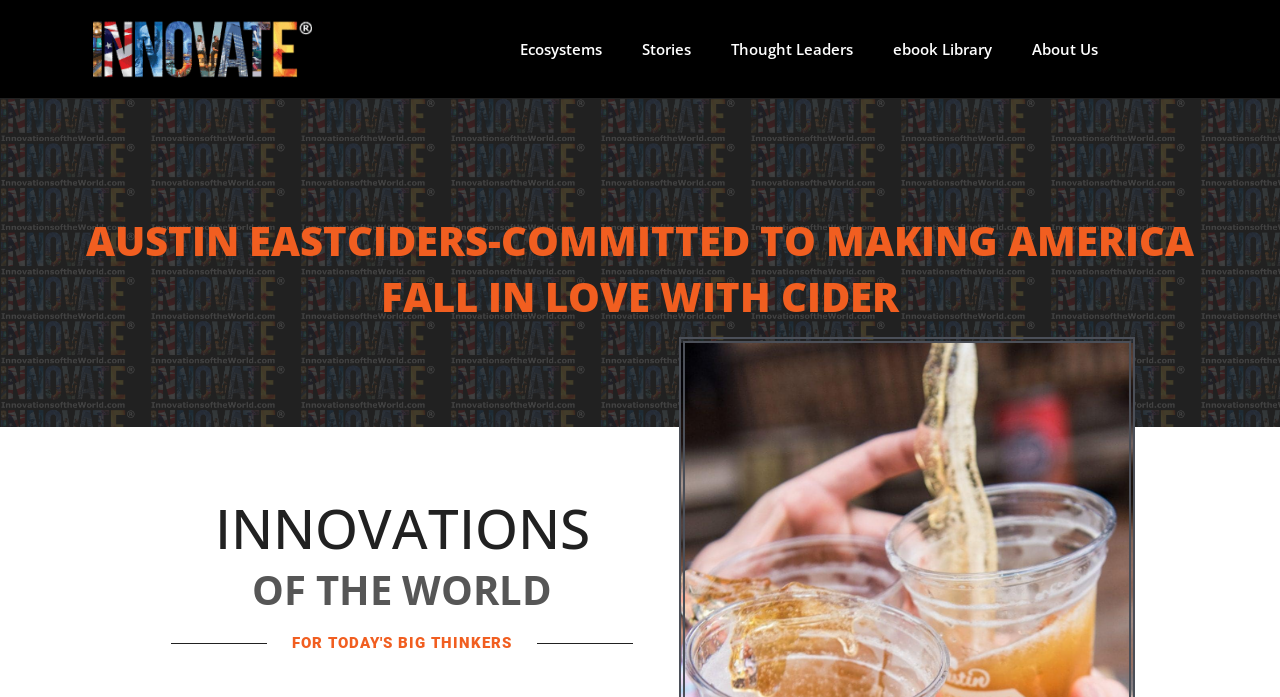What is the name of the company?
Using the visual information, reply with a single word or short phrase.

Austin Eastciders